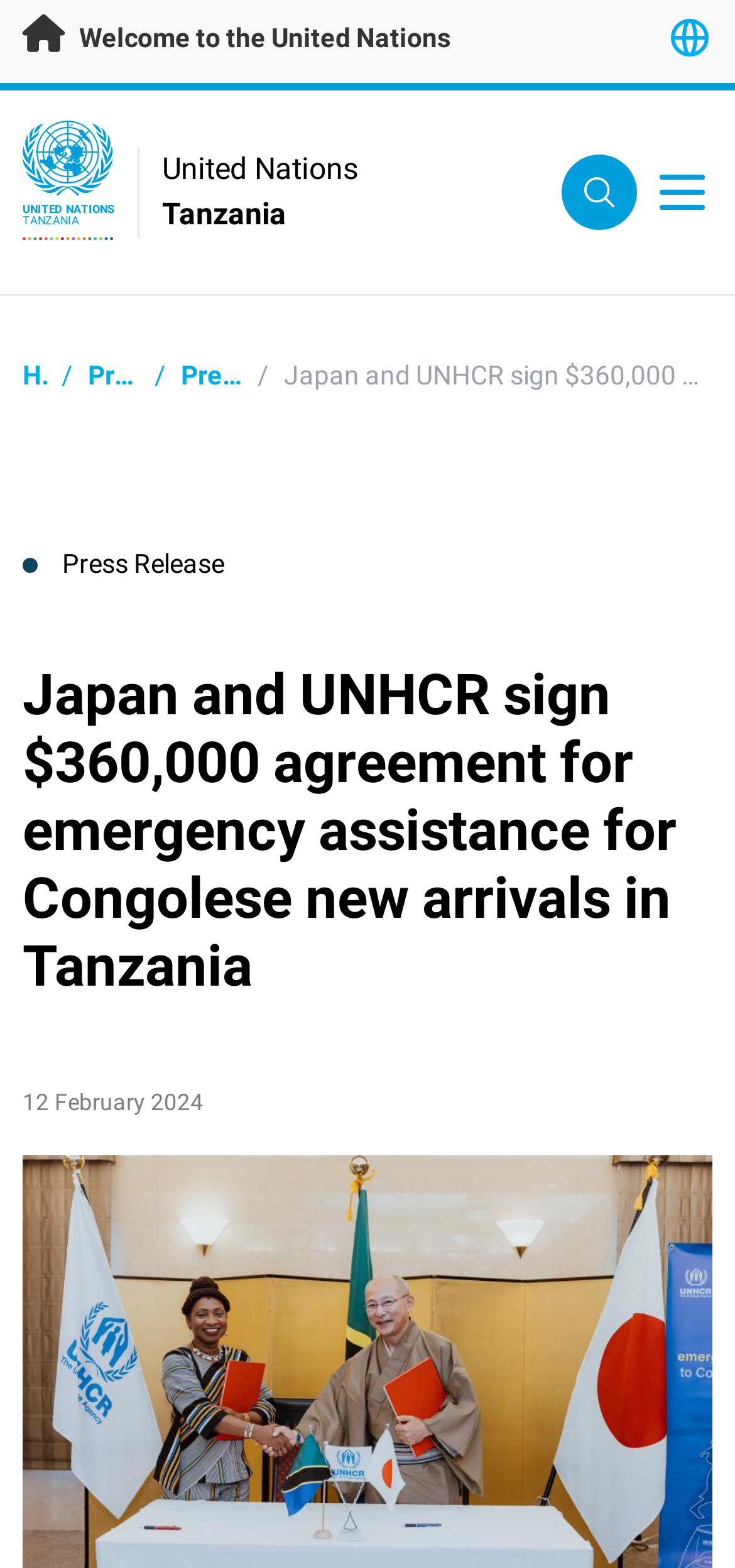Describe the entire webpage, focusing on both content and design.

The webpage appears to be a news article or press release from the United Nations in Tanzania. At the top left corner, there is a link to skip to the main content. Next to it, there is a link with a welcome message and a UN logo. On the top right corner, there is an image, likely a flag or emblem.

Below the top section, there is a header with the title "United Nations" and "Tanzania" written in a larger font. Underneath, there are two buttons with images, possibly social media links or language options.

The main content of the page is divided into sections. On the left side, there is a navigation menu or breadcrumb trail with links to "Home", "Press Centre", and "Press Releases". The main article starts with a heading that reads "Japan and UNHCR sign $360,000 agreement for emergency assistance for Congolese new arrivals in Tanzania". This is followed by a subheading or date "12 February 2024".

The article itself is not explicitly described in the accessibility tree, but it likely contains text and possibly images related to the agreement between Japan and UNHCR.